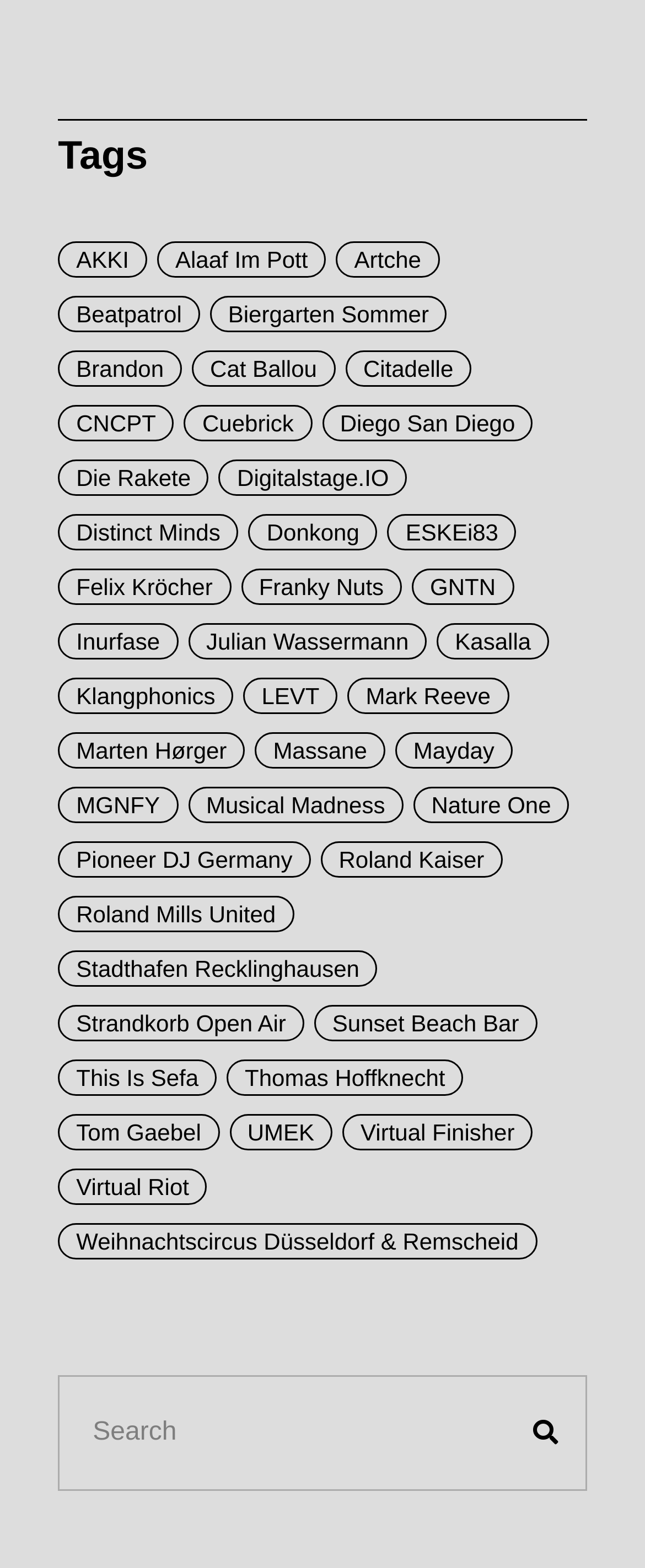Please provide the bounding box coordinates for the element that needs to be clicked to perform the instruction: "View Adidas Samba X Mexico". The coordinates must consist of four float numbers between 0 and 1, formatted as [left, top, right, bottom].

None